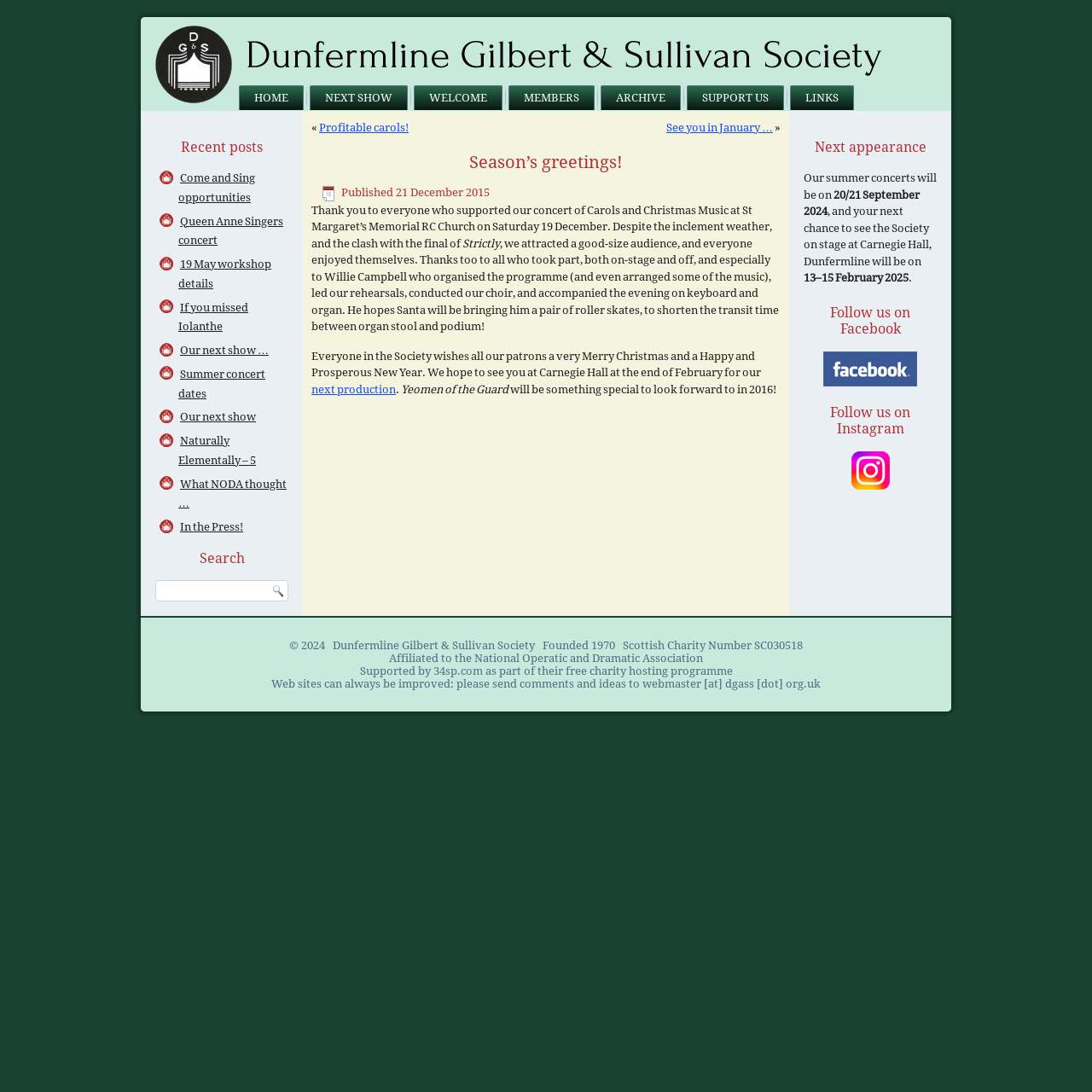Please provide the bounding box coordinates for the element that needs to be clicked to perform the instruction: "Read the 'Profitable carols!' article". The coordinates must consist of four float numbers between 0 and 1, formatted as [left, top, right, bottom].

[0.292, 0.111, 0.374, 0.123]